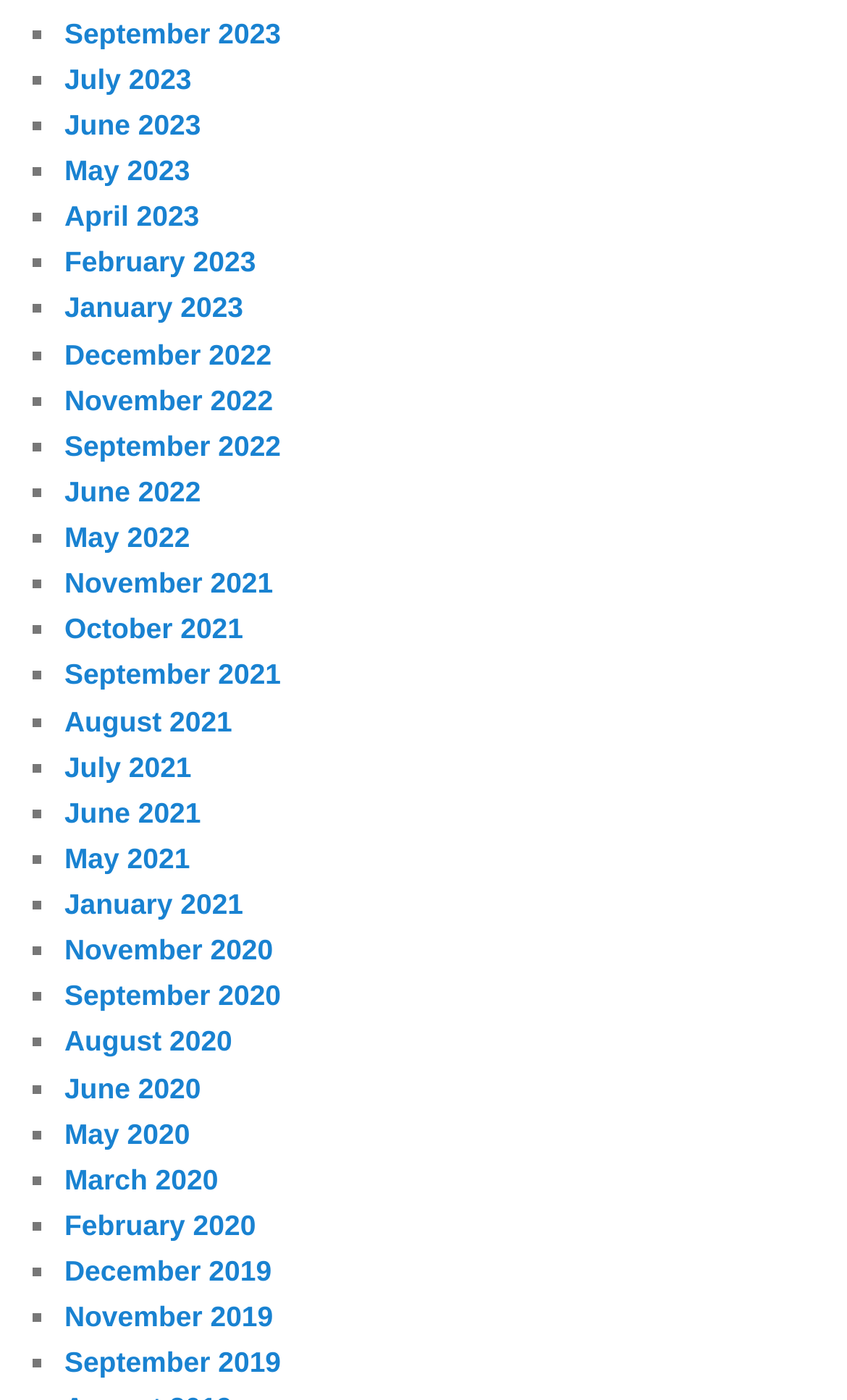Please identify the bounding box coordinates of the element I need to click to follow this instruction: "View May 2021".

[0.076, 0.601, 0.224, 0.625]